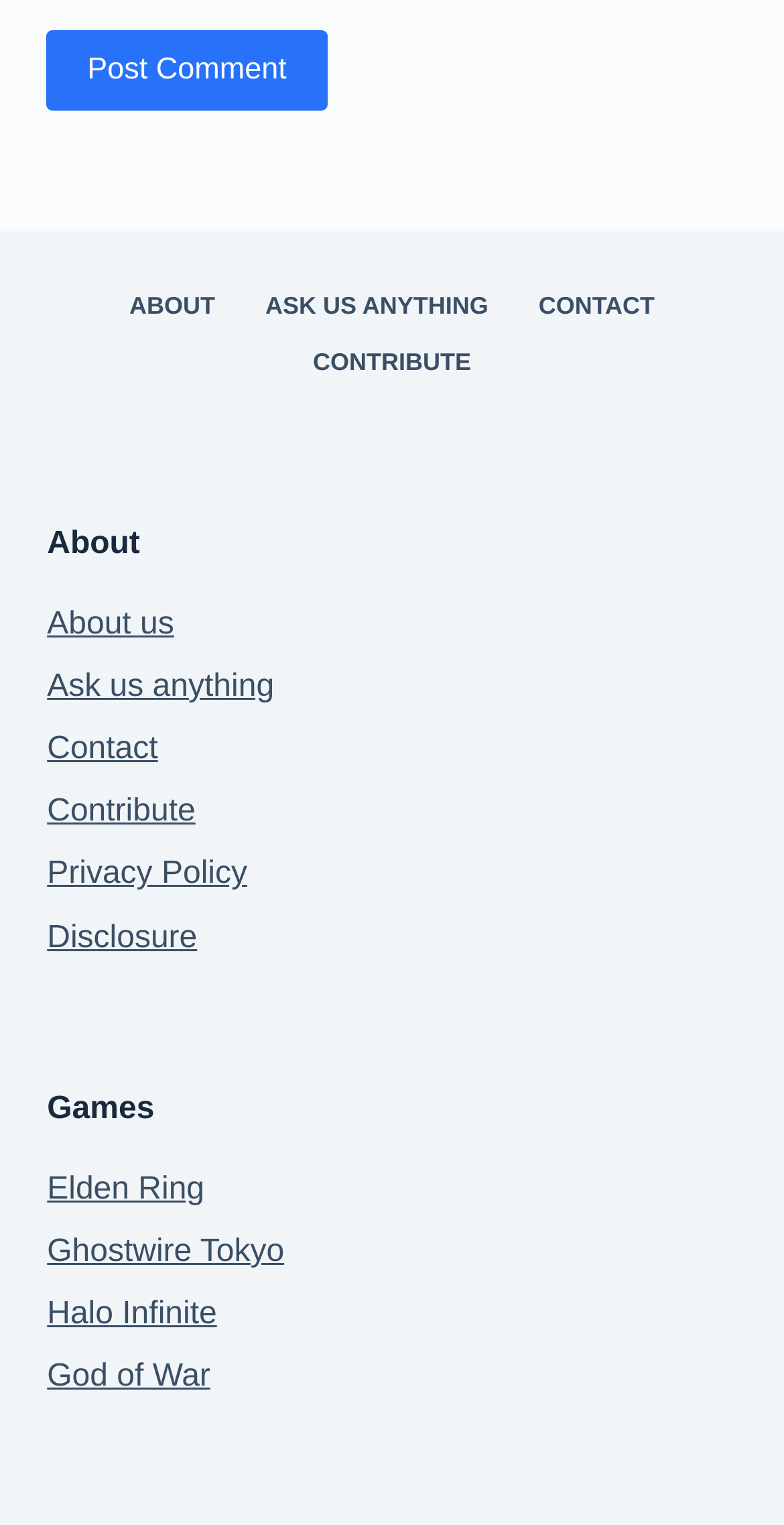What is the title of the second section?
Based on the image, respond with a single word or phrase.

Games